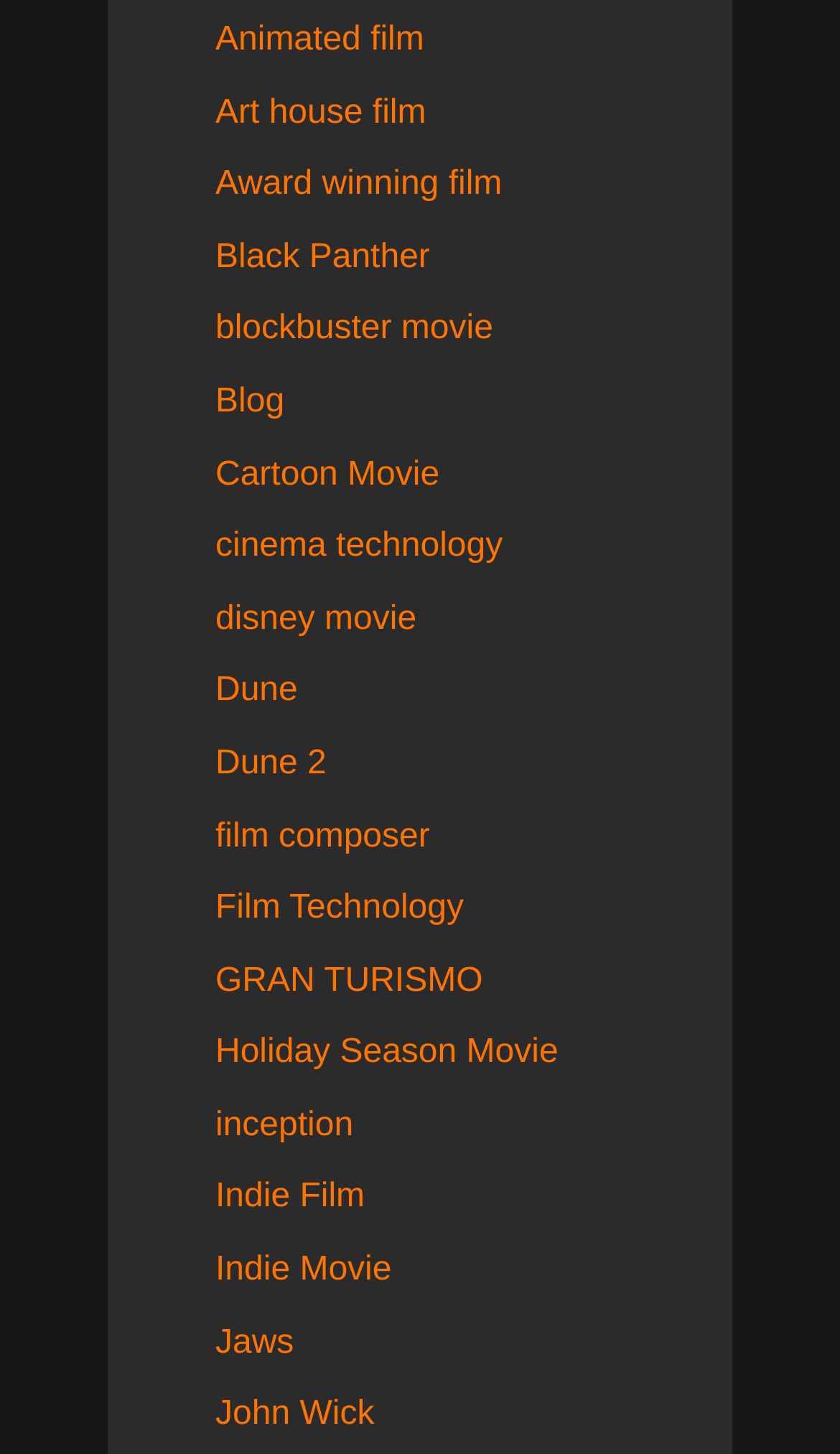What is the category of the film 'Jaws'?
Please provide a single word or phrase as your answer based on the image.

Blockbuster movie